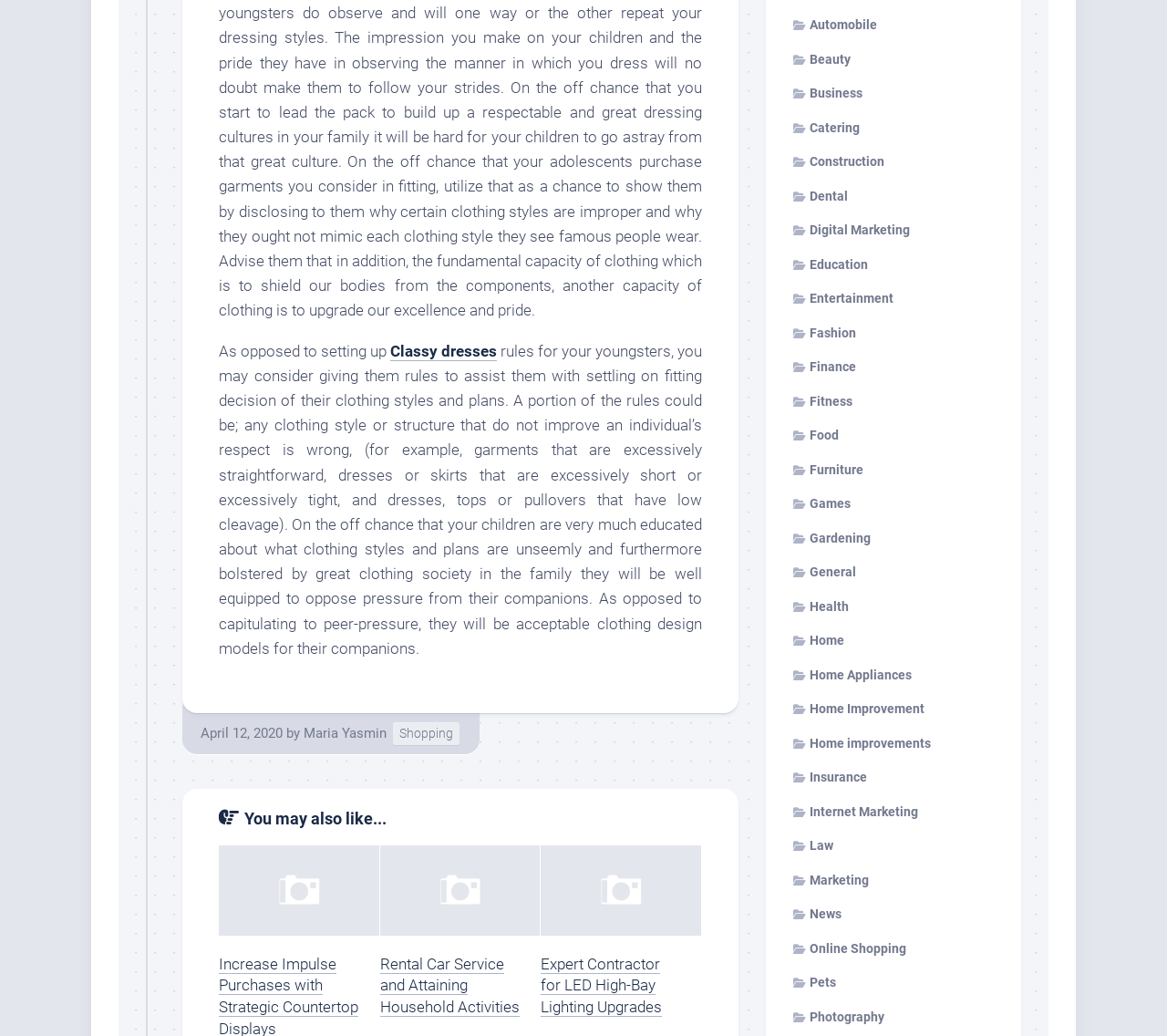What categories are available on the website?
Identify the answer in the screenshot and reply with a single word or phrase.

30 categories